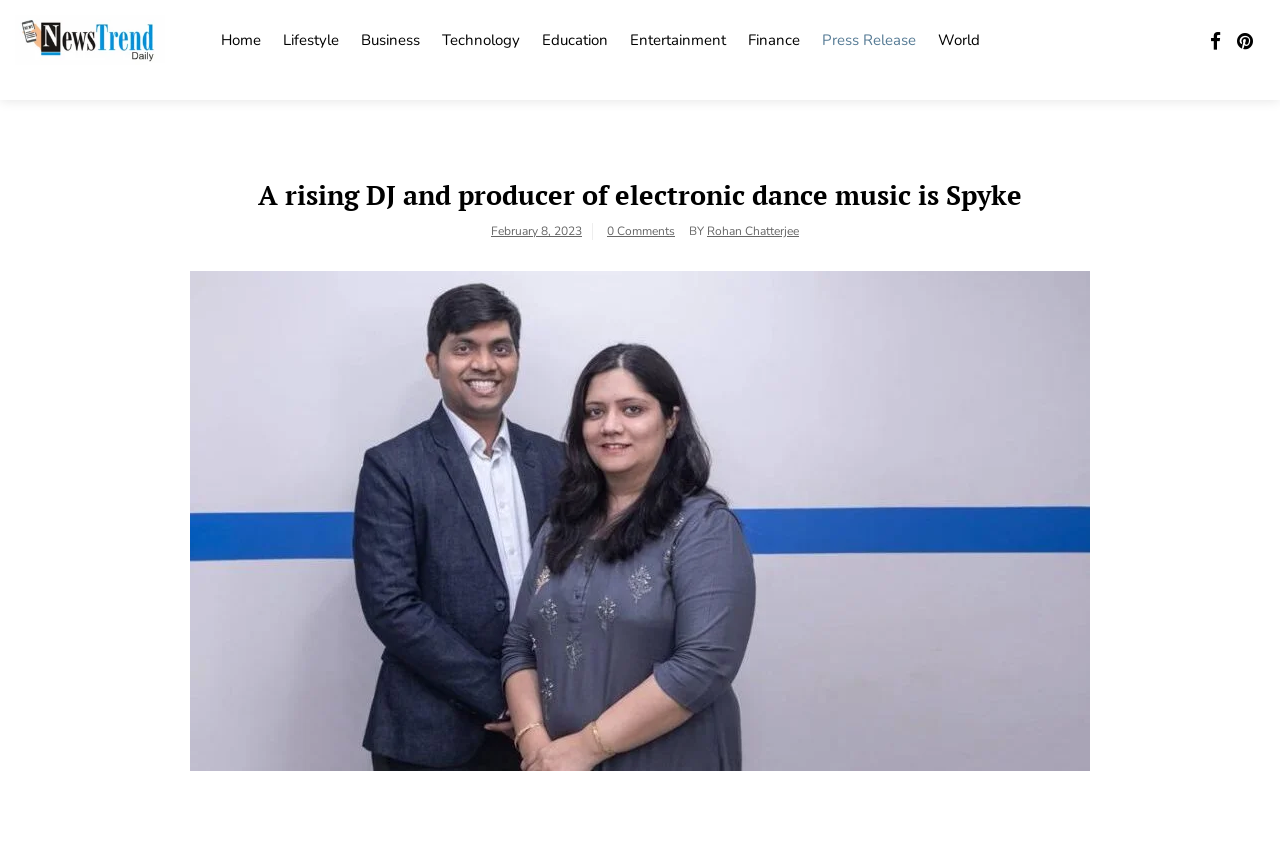What is the profession of Spyke?
Using the image, give a concise answer in the form of a single word or short phrase.

DJ and producer